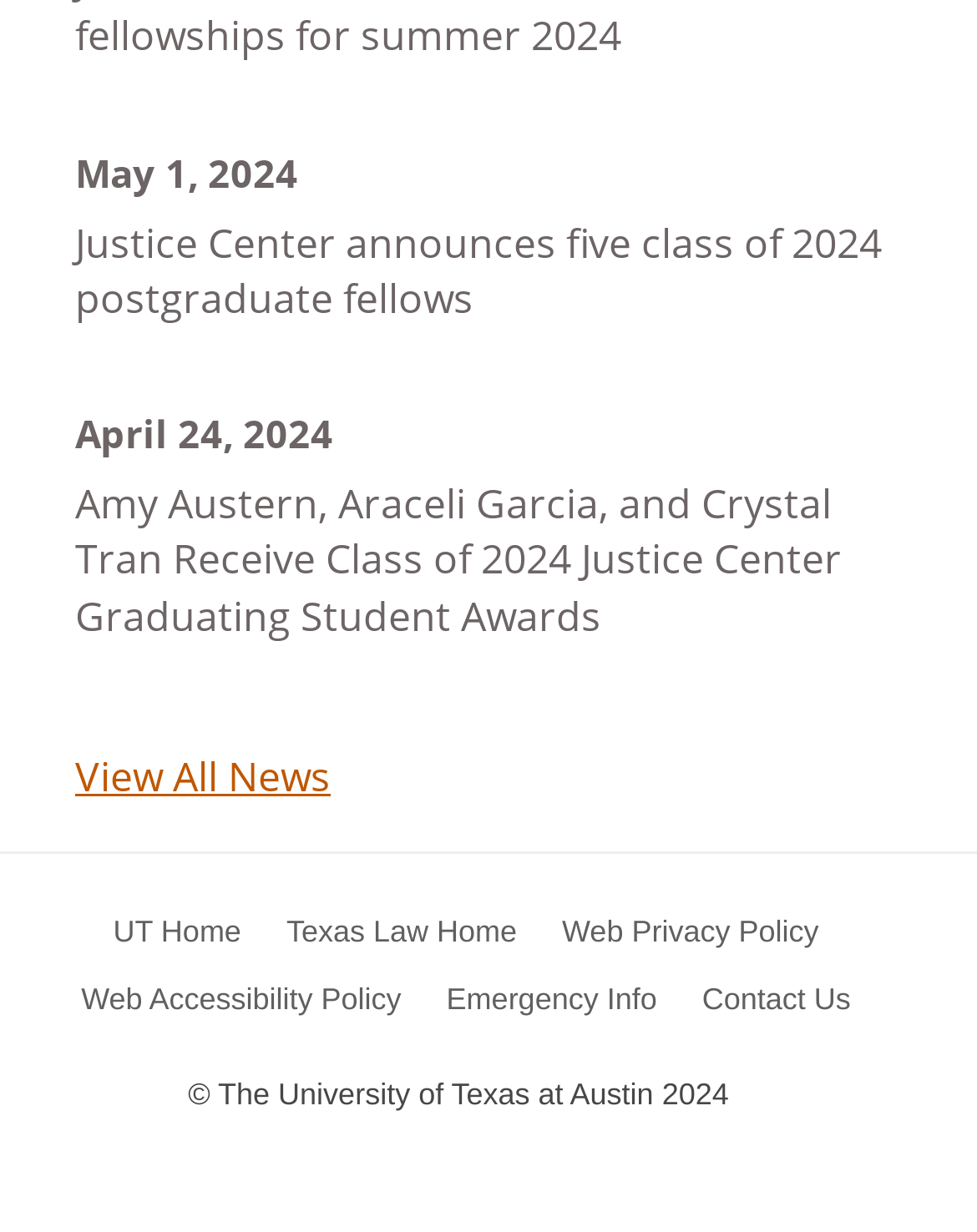Given the description: "Emergency Info", determine the bounding box coordinates of the UI element. The coordinates should be formatted as four float numbers between 0 and 1, [left, top, right, bottom].

[0.457, 0.796, 0.672, 0.825]